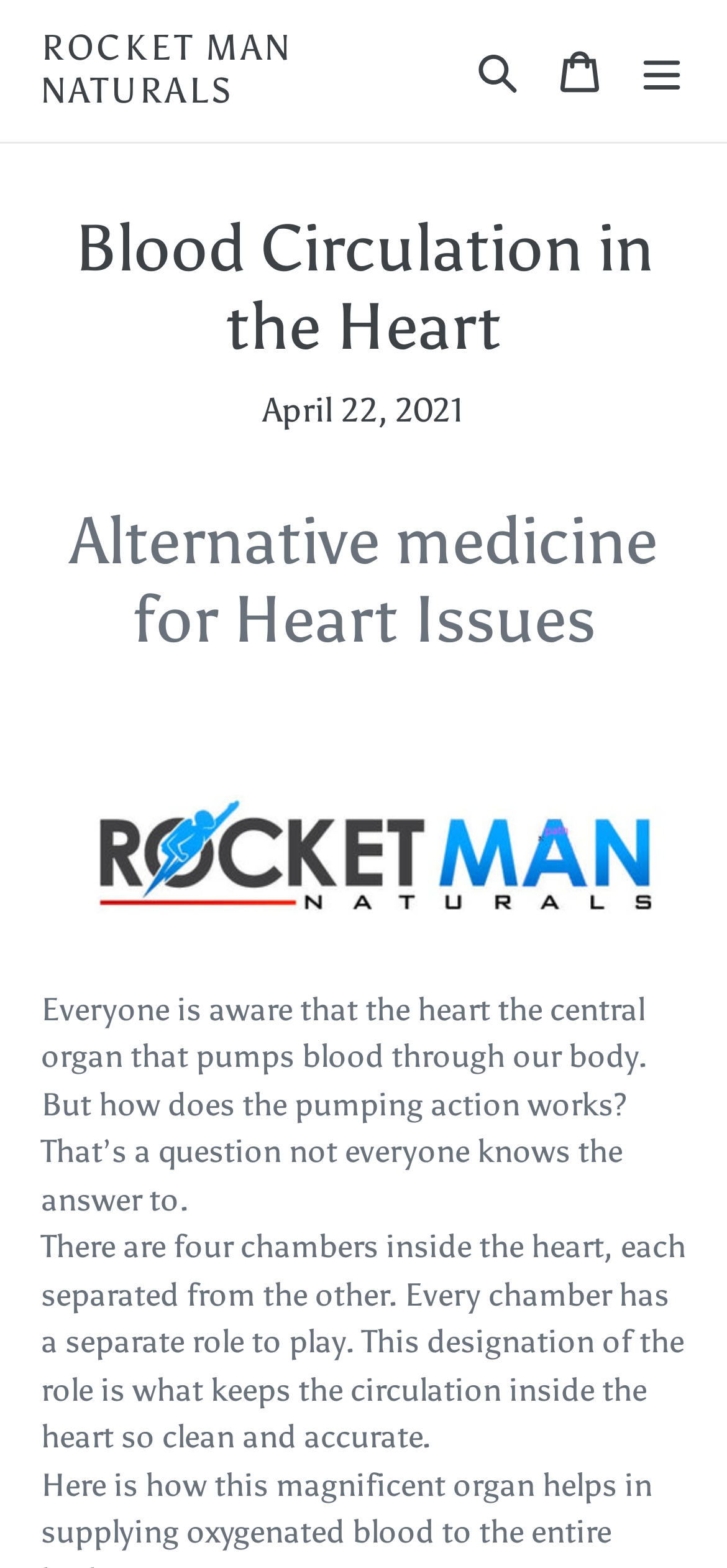What is the name of the website?
Can you give a detailed and elaborate answer to the question?

I found the name of the website by looking at the top-left corner of the webpage, where the link 'ROCKET MAN NATURALS' is located.